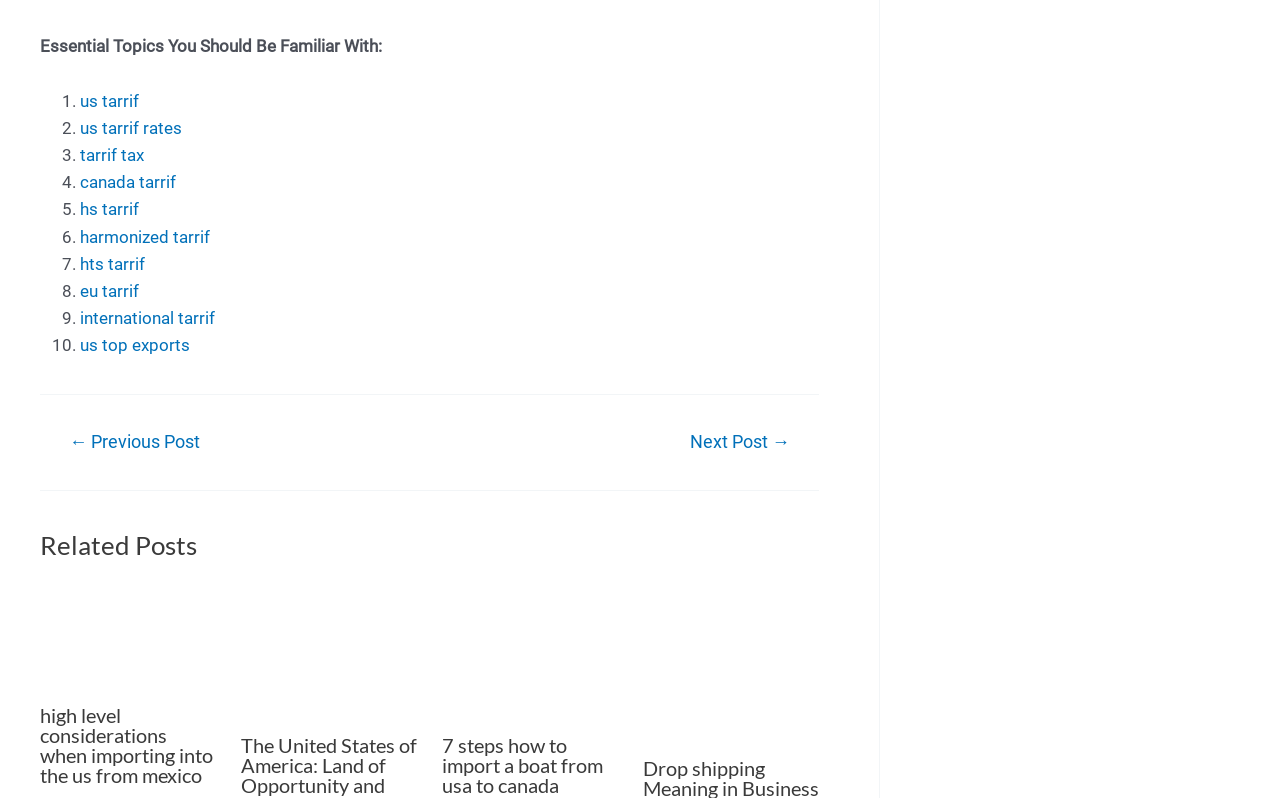Give a one-word or one-phrase response to the question:
What is the text of the navigation element?

Posts